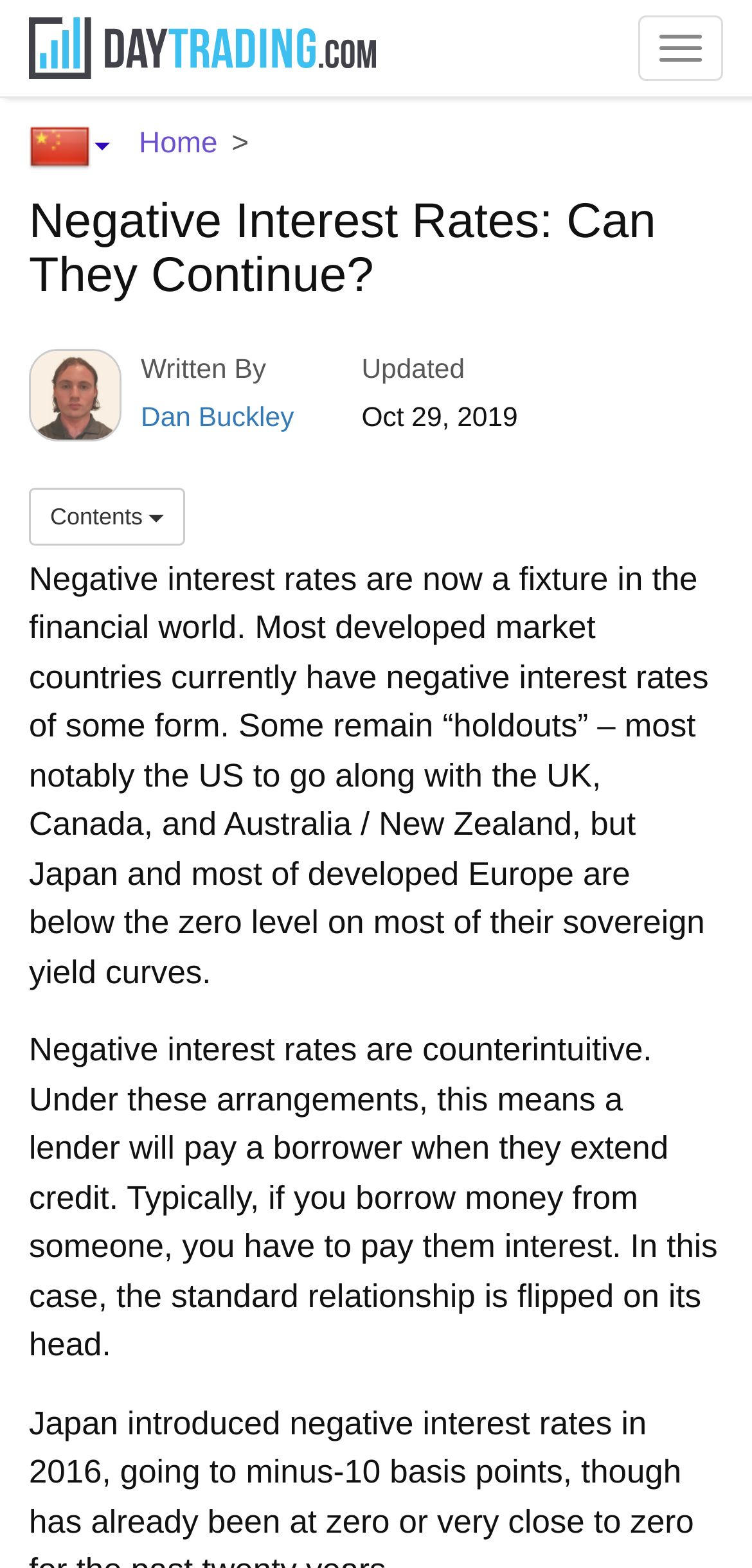With reference to the screenshot, provide a detailed response to the question below:
Which countries are mentioned as having negative interest rates?

The countries mentioned as having negative interest rates can be found in the first paragraph, which states that Japan and most of developed Europe have negative interest rates, while the US, UK, Canada, and Australia/New Zealand are holdouts.